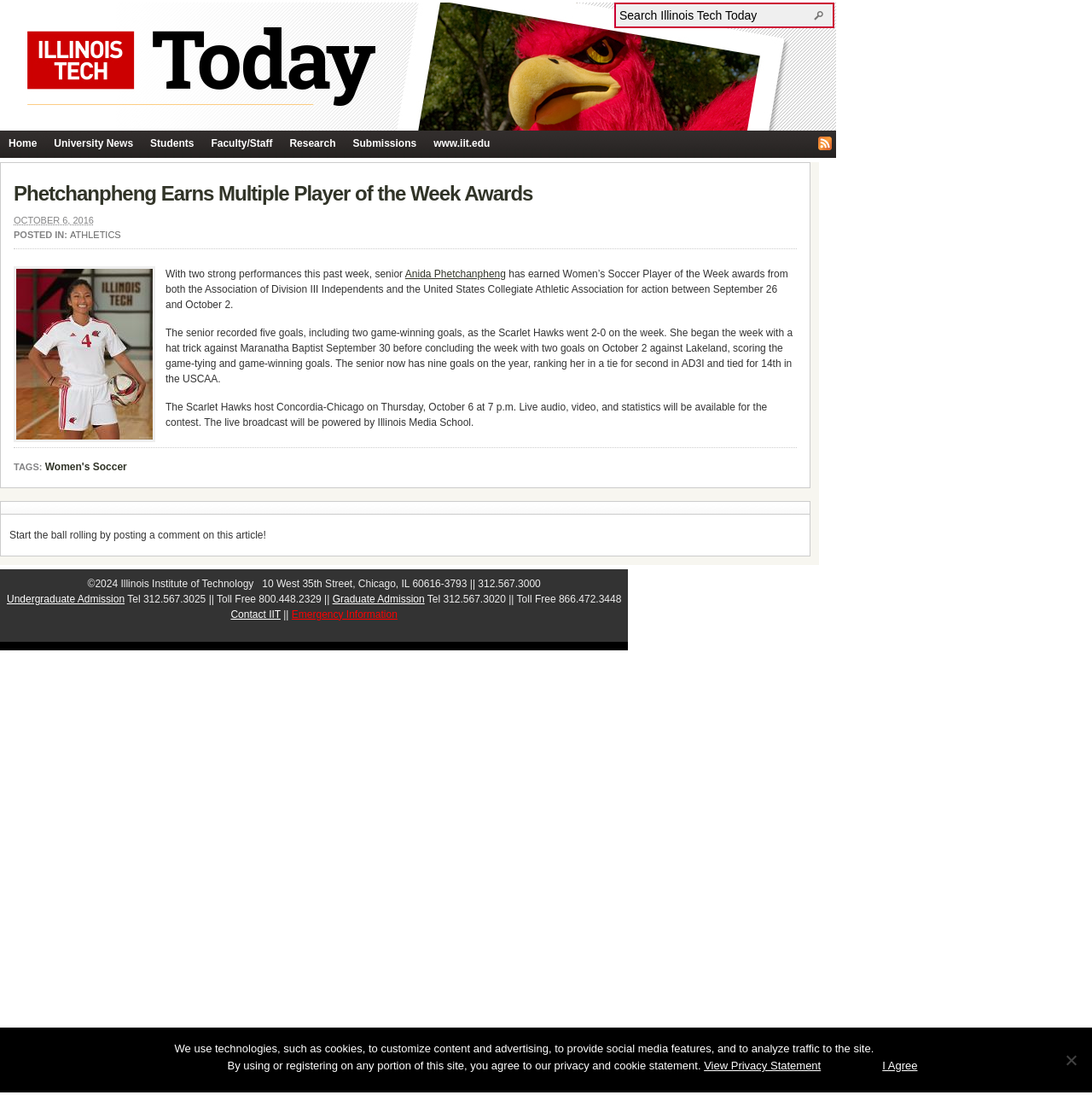Determine the bounding box coordinates for the area that should be clicked to carry out the following instruction: "Go to Home page".

[0.0, 0.119, 0.042, 0.143]